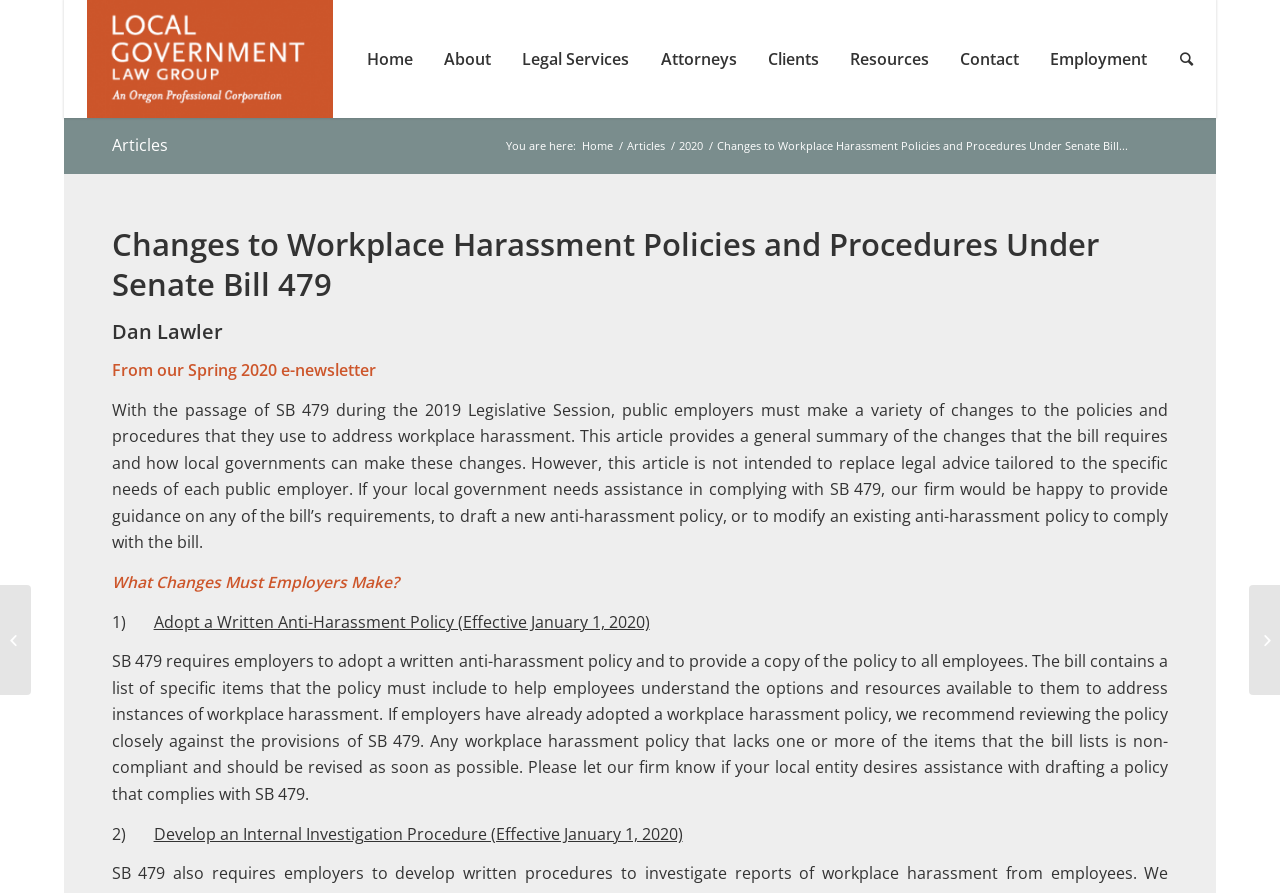Please provide a comprehensive response to the question based on the details in the image: What is the name of the law firm?

The law firm's name is LGLG, which is mentioned in the top-left corner of the webpage as a link and an image.